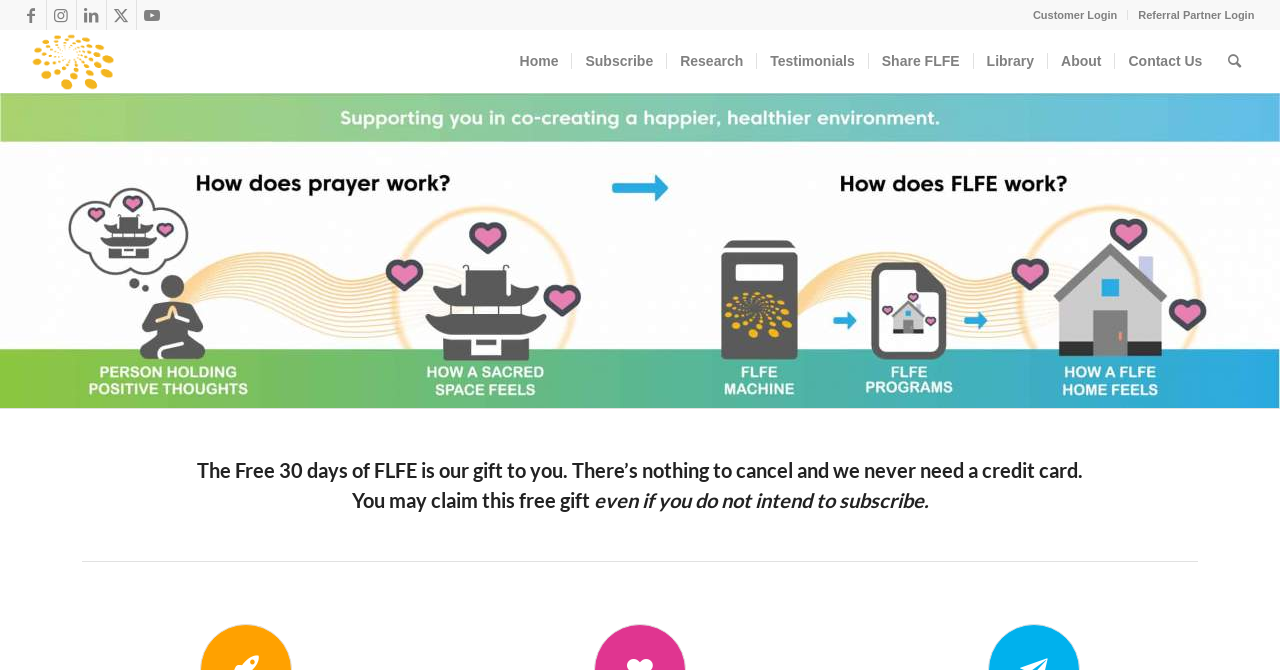What is the logo of FLFE?
Refer to the image and answer the question using a single word or phrase.

spiral-small